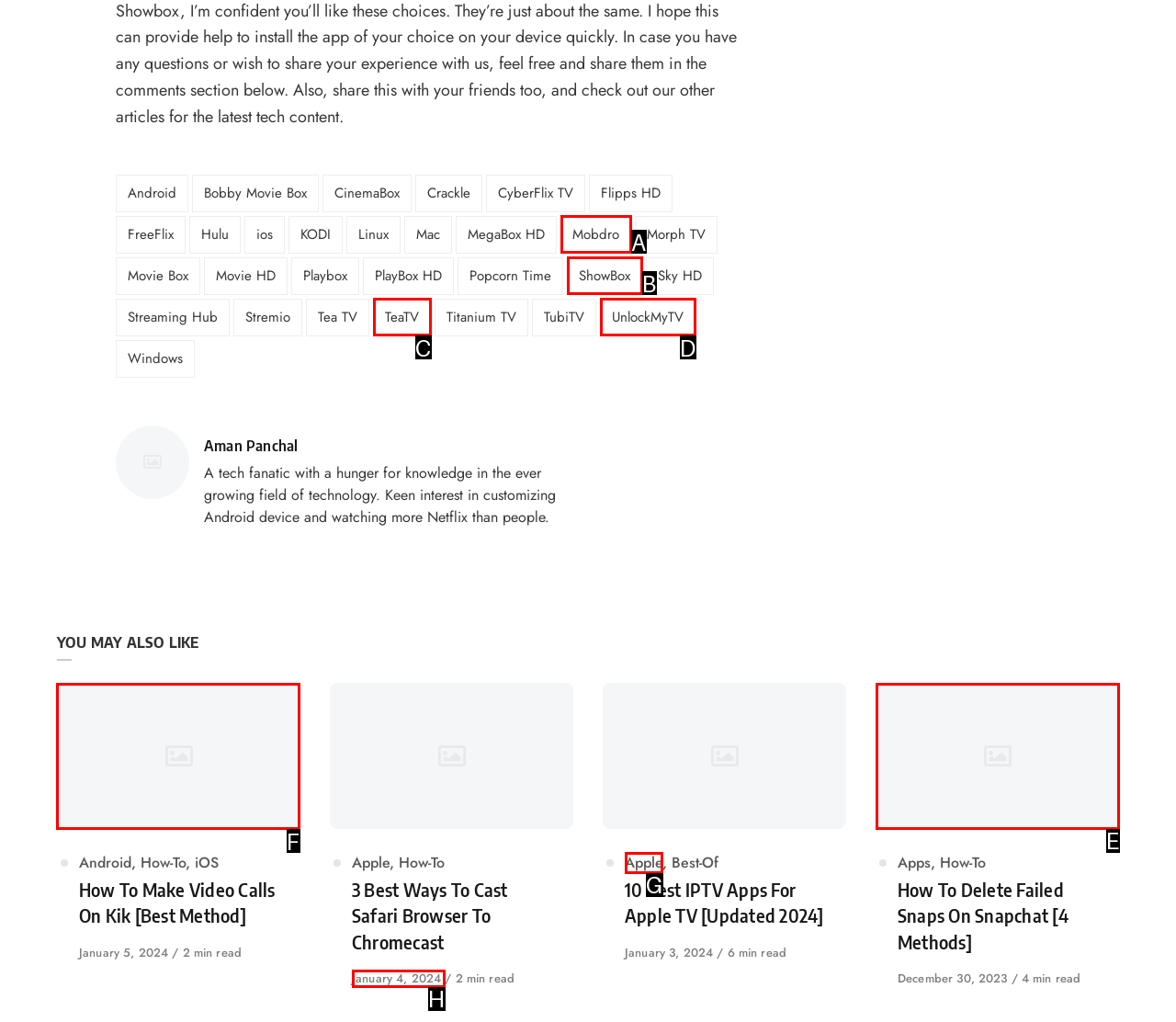Among the marked elements in the screenshot, which letter corresponds to the UI element needed for the task: Read the article about How To Make Video Calls On Kik?

F